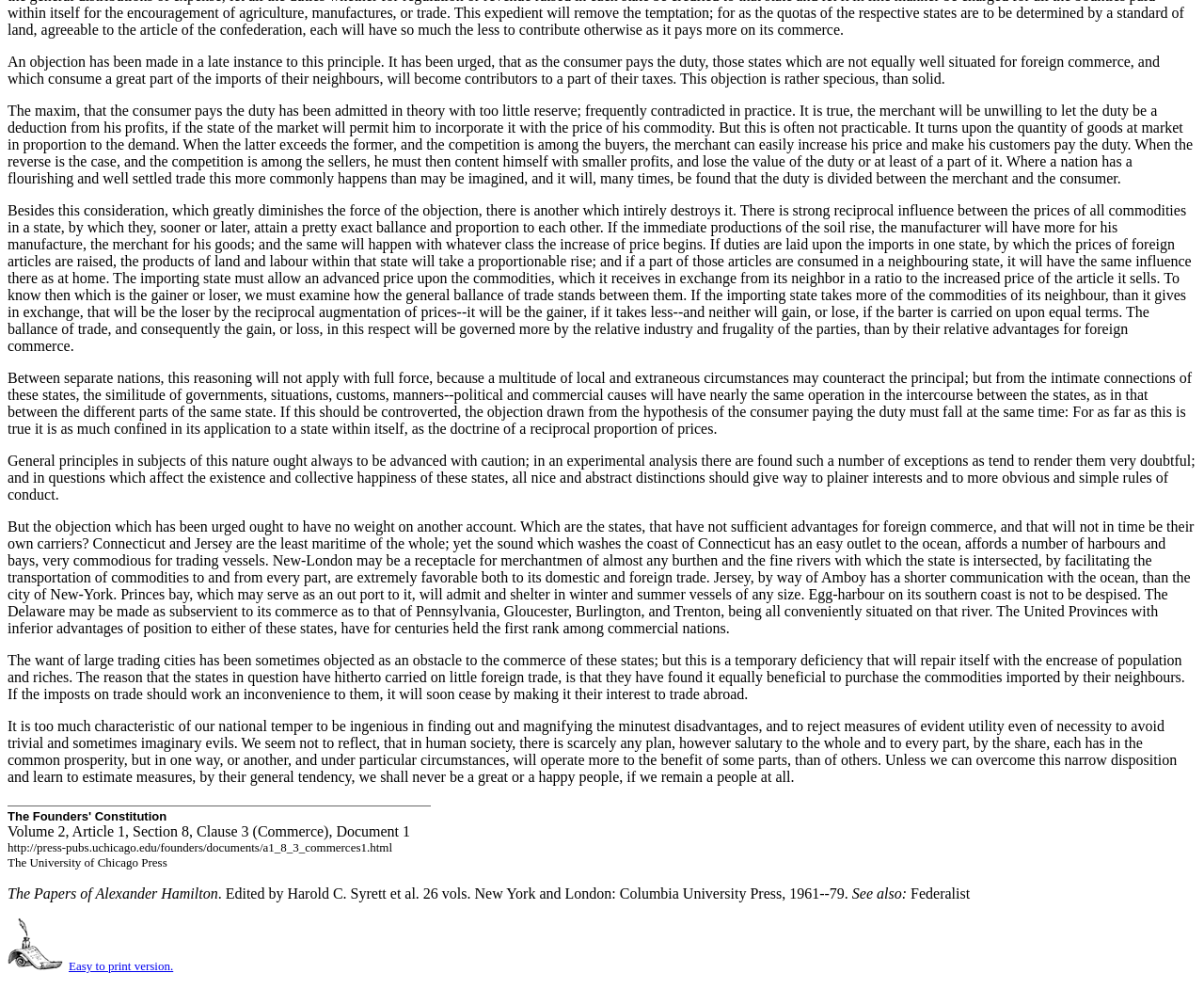What is the name of the publication that edited the document?
Please use the image to deliver a detailed and complete answer.

The webpage mentions that the document was edited by Harold C. Syrett et al. and published by Columbia University Press, indicating that the publication is responsible for editing the document.